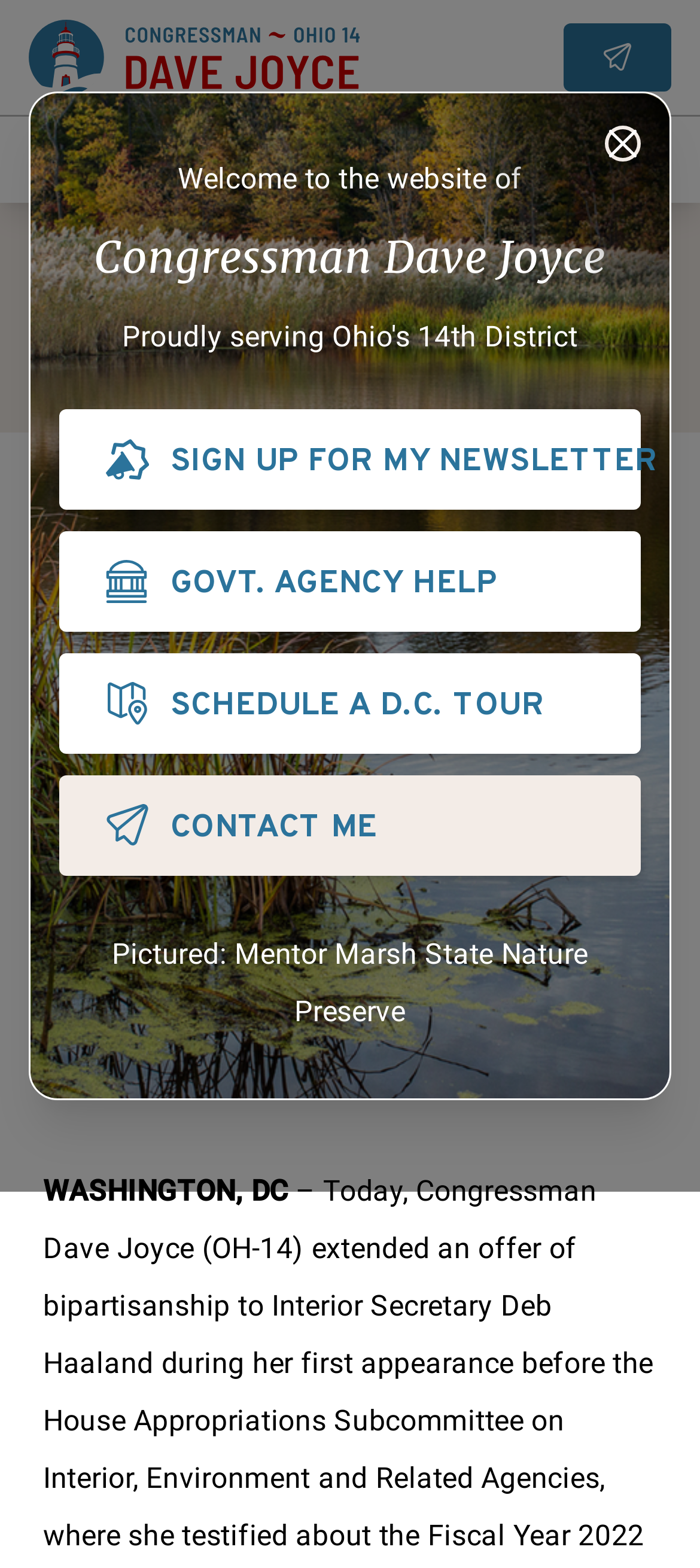Please provide the bounding box coordinates for the UI element as described: "SIGN UP FOR MY NEWSLETTER". The coordinates must be four floats between 0 and 1, represented as [left, top, right, bottom].

[0.085, 0.261, 0.915, 0.325]